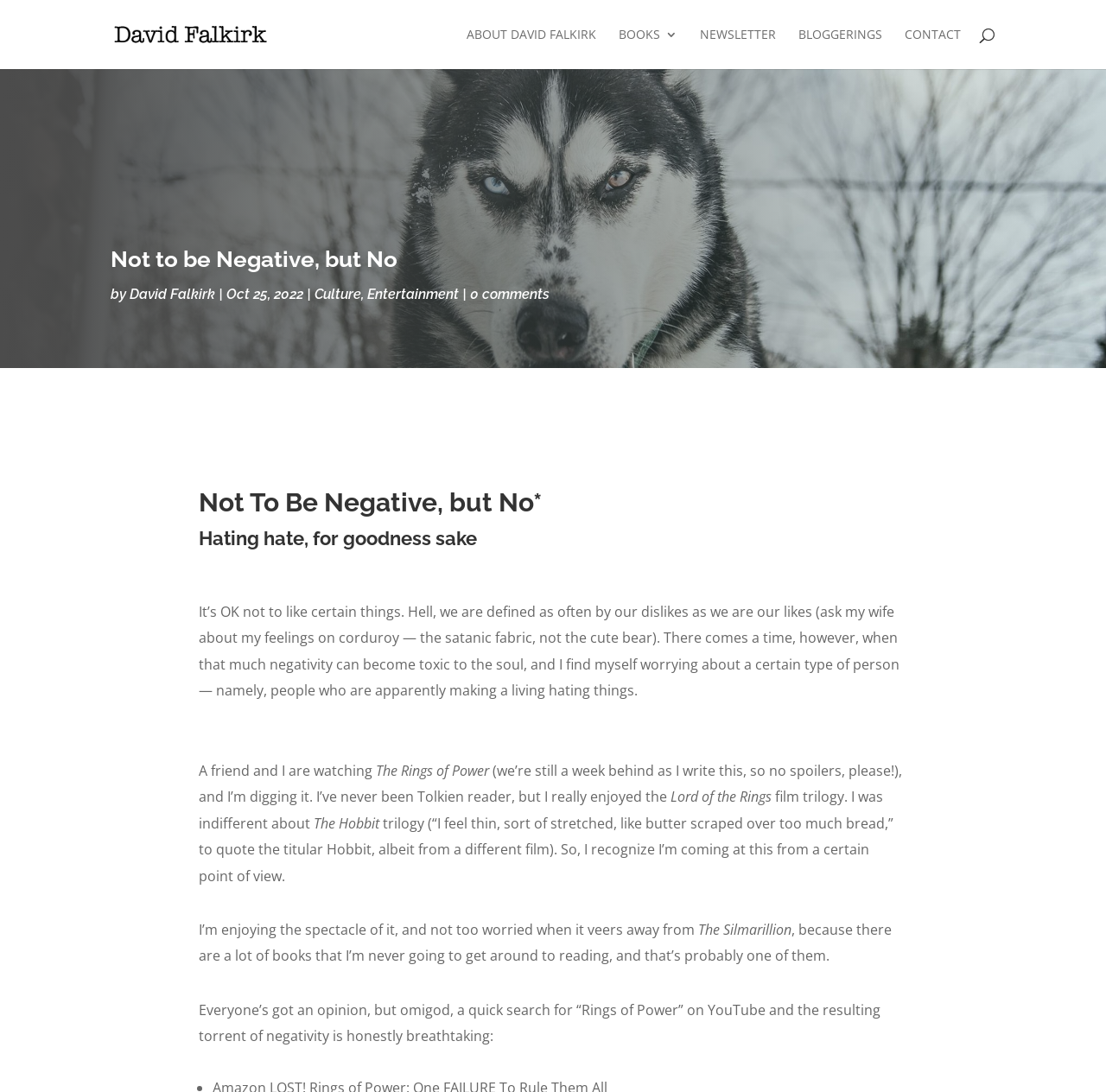Identify the bounding box coordinates of the section that should be clicked to achieve the task described: "Click on the 'ABOUT DAVID FALKIRK' link".

[0.422, 0.026, 0.539, 0.063]